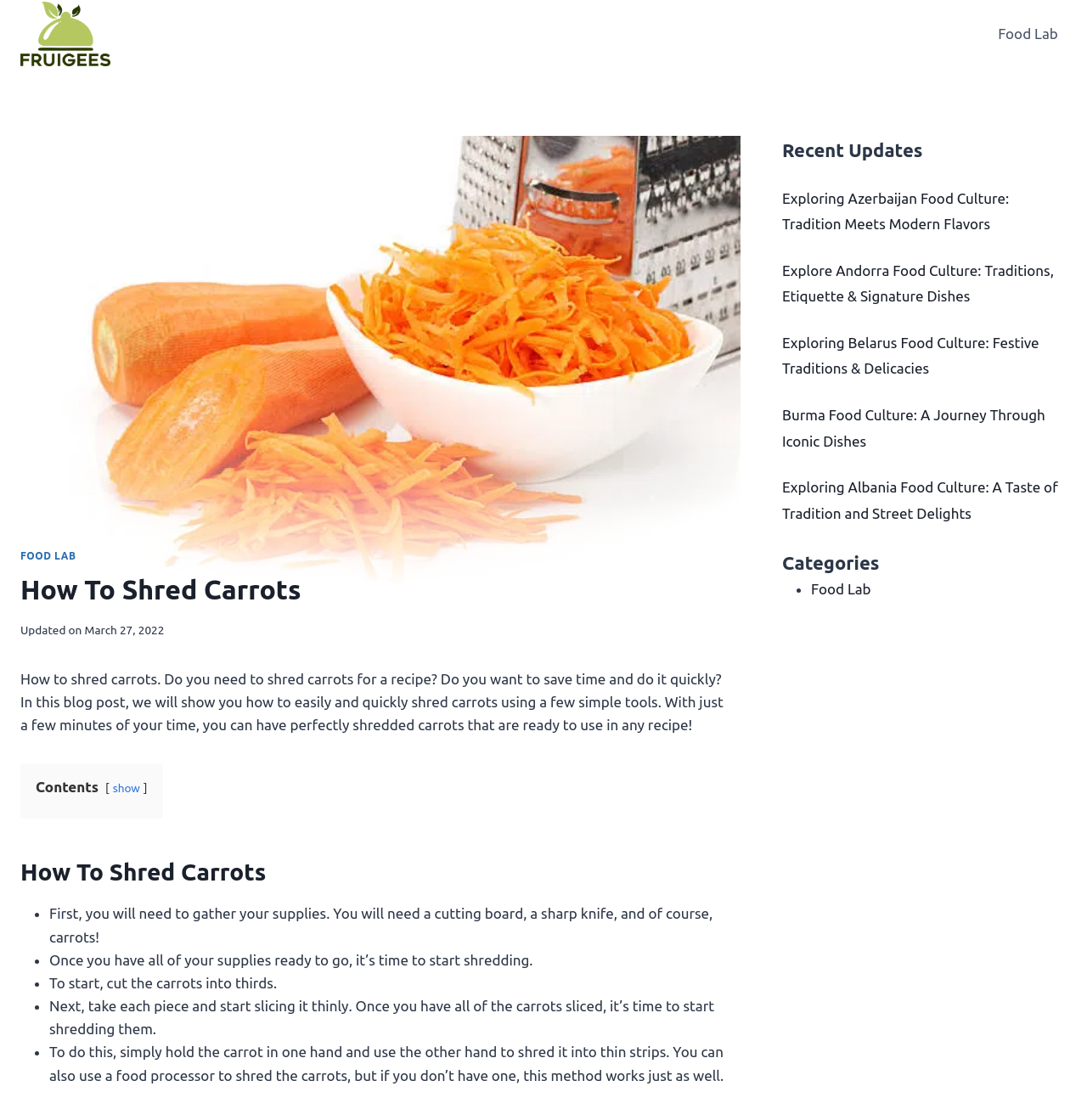Locate the bounding box coordinates of the element that should be clicked to fulfill the instruction: "Click on HOLLYDAYZ TRAVEL & LIFESTYLE".

None